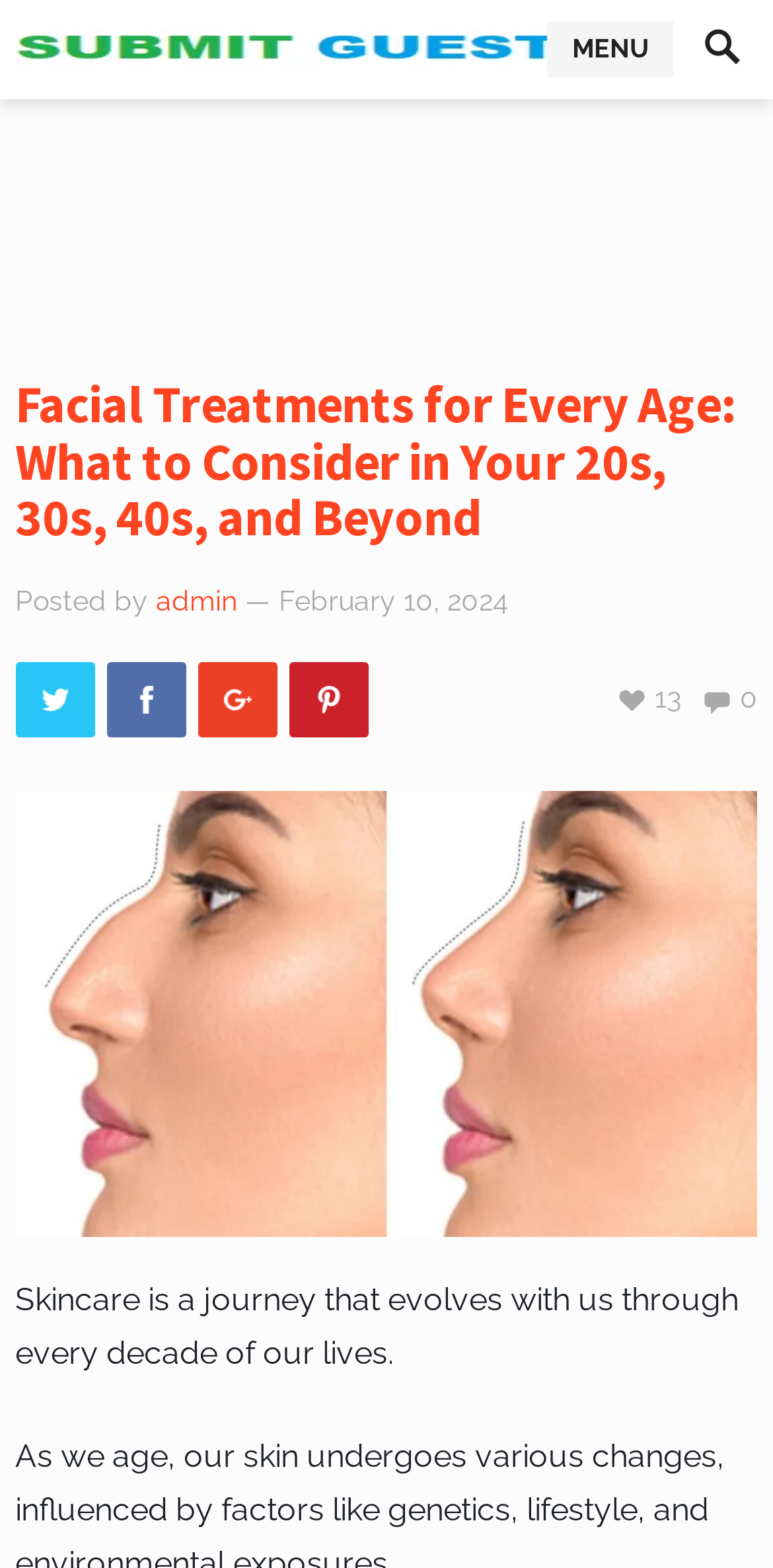What is the main image about?
Look at the screenshot and respond with one word or a short phrase.

Facial treatments